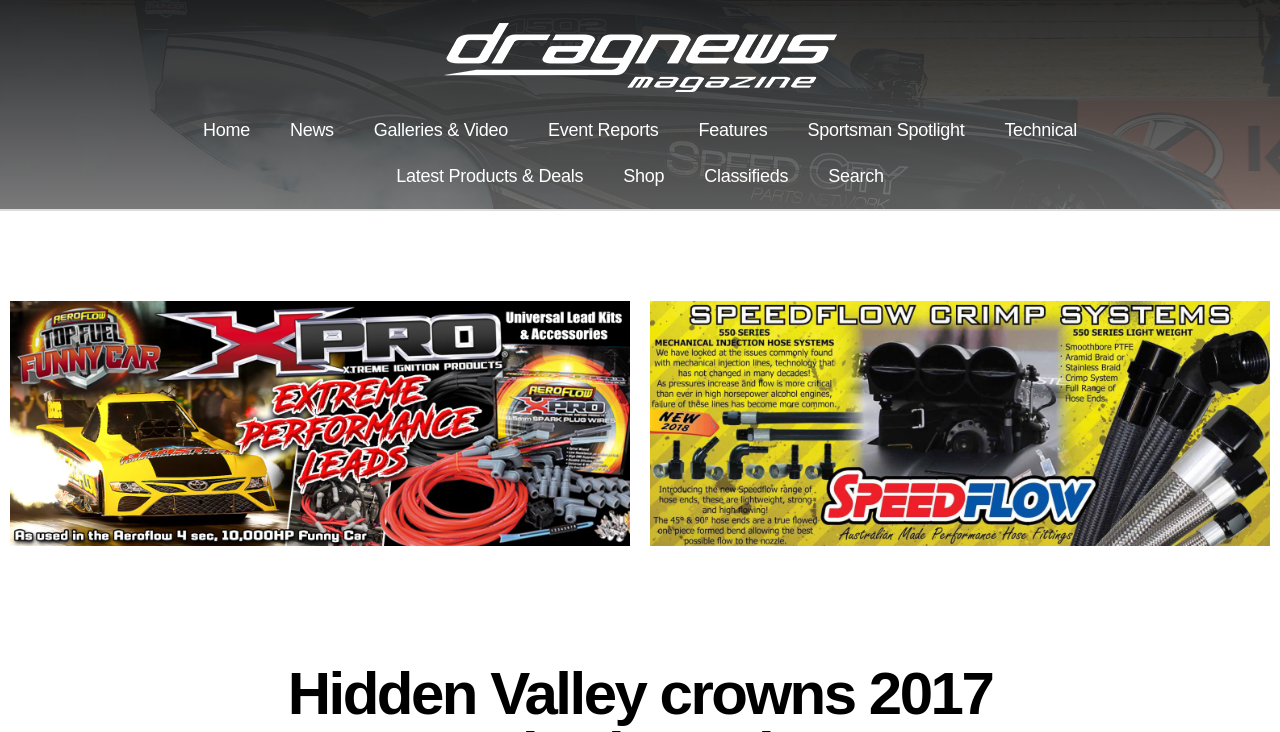Please find and generate the text of the main header of the webpage.

Hidden Valley crowns 2017 Track Champions